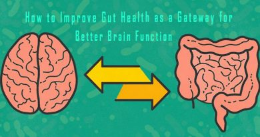Provide a comprehensive description of the image.

The image illustrates the interconnectedness of gut health and brain function, featuring a stylized brain and intestines. It emphasizes the idea that maintaining good gut health can enhance cognitive performance and overall brain function. The bright, engaging colors and graphic arrows suggest a bidirectional relationship, highlighting how the gut and brain communicate with each other. Accompanying the visuals is the text, “How to Improve Gut Health as a Gateway for Better Brain Function,” which indicates the focus of the content likely aims to provide insights and strategies for enhancing gut health to support cognitive wellness.